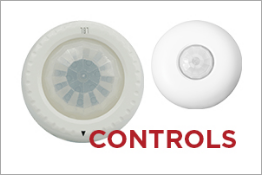Provide a comprehensive description of the image.

This image showcases two lighting control devices, indicative of modern intelligent lighting solutions. On the left, a circular sensor featuring multiple sensing elements, typically used for detecting motion or light levels, is designed for ceiling installations. To the right, a more compact device resembles a round occupancy sensor, optimized for discreet placement in various environments. The word "CONTROLS" prominently displayed in bold red at the bottom emphasizes their function in managing lighting systems, enhancing energy efficiency and user convenience in commercial and industrial settings. These devices exemplify LSI Industries’ commitment to integrating advanced technology in lighting solutions.